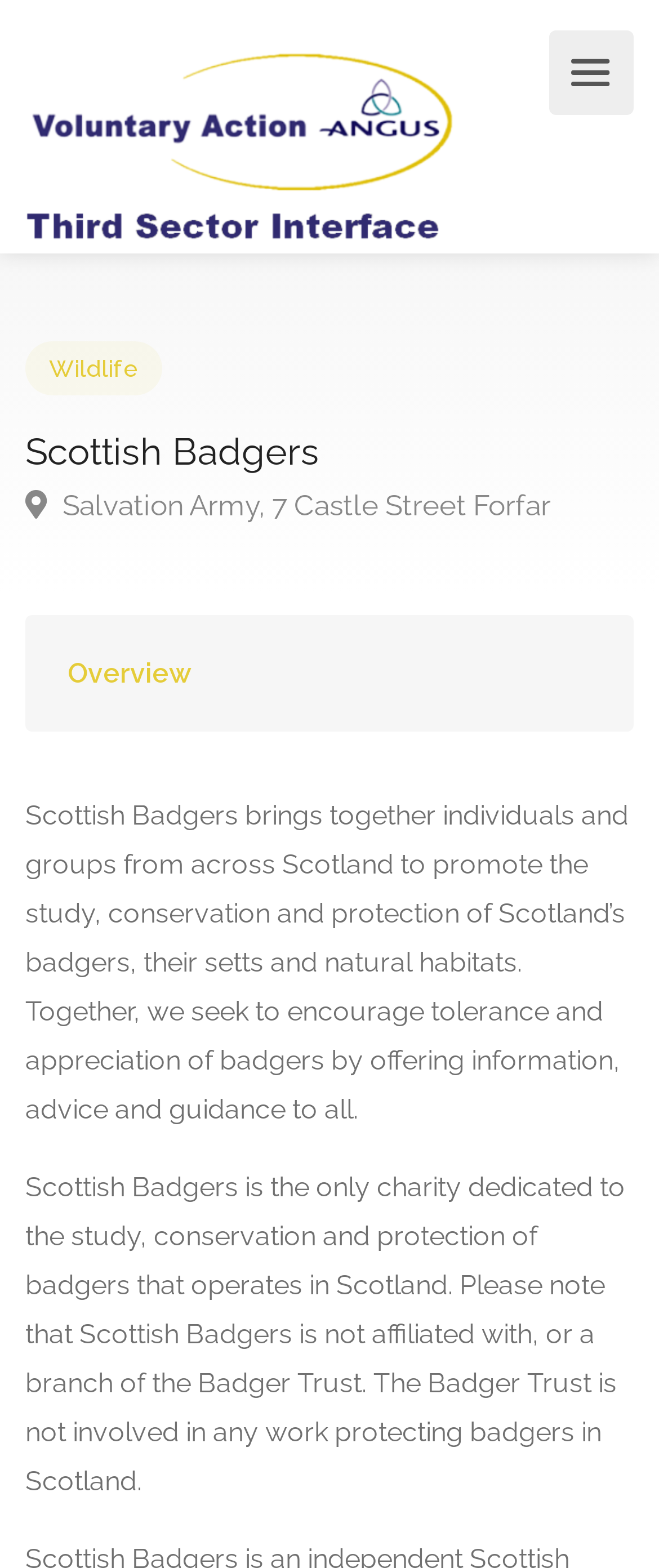Look at the image and give a detailed response to the following question: What is the location of the Salvation Army?

The location of the Salvation Army can be found in the link element ' Salvation Army, 7 Castle Street Forfar' with bounding box coordinates [0.038, 0.308, 0.836, 0.337].